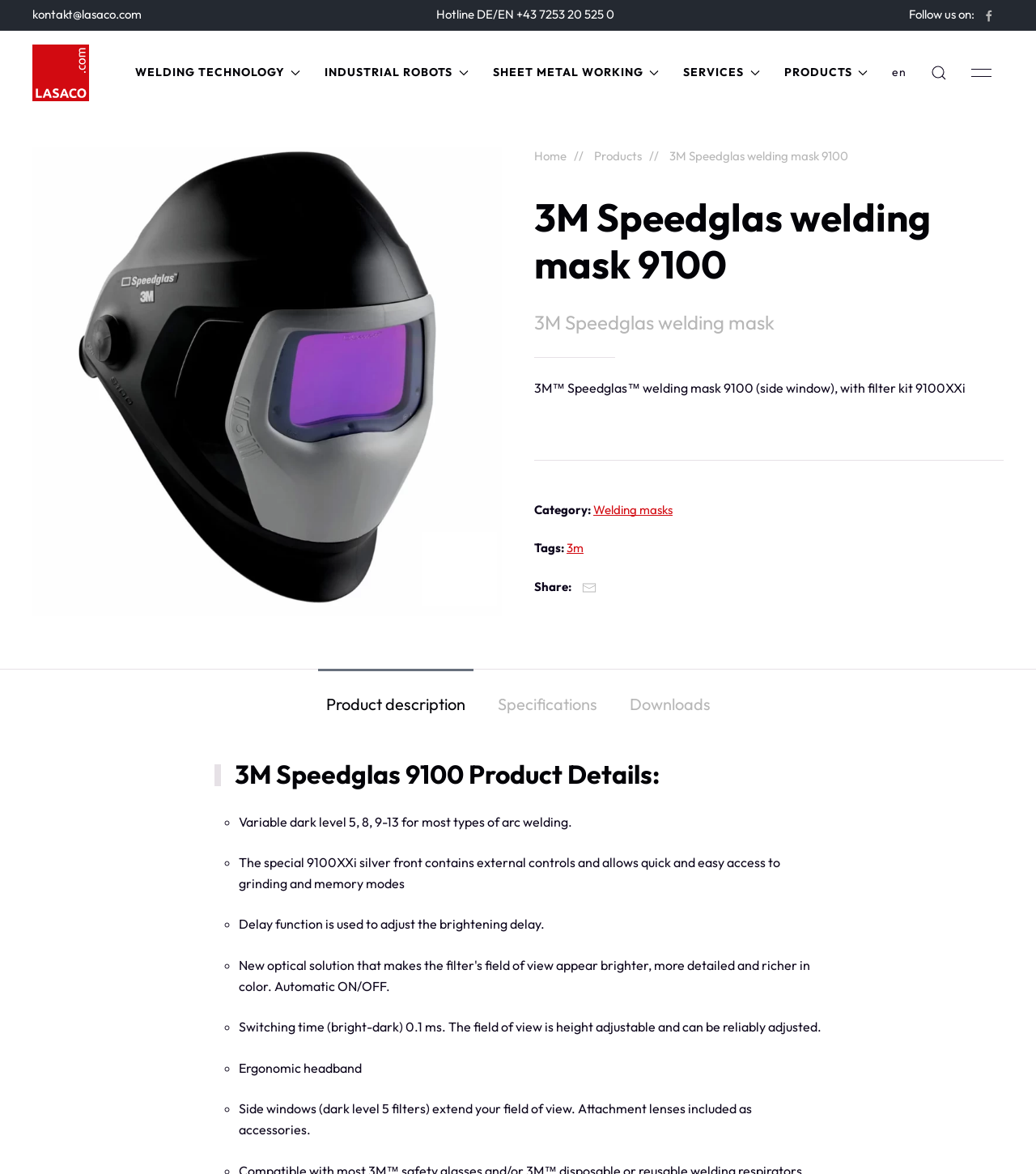Find the bounding box of the UI element described as follows: "placeholder="Type your message here..."".

None